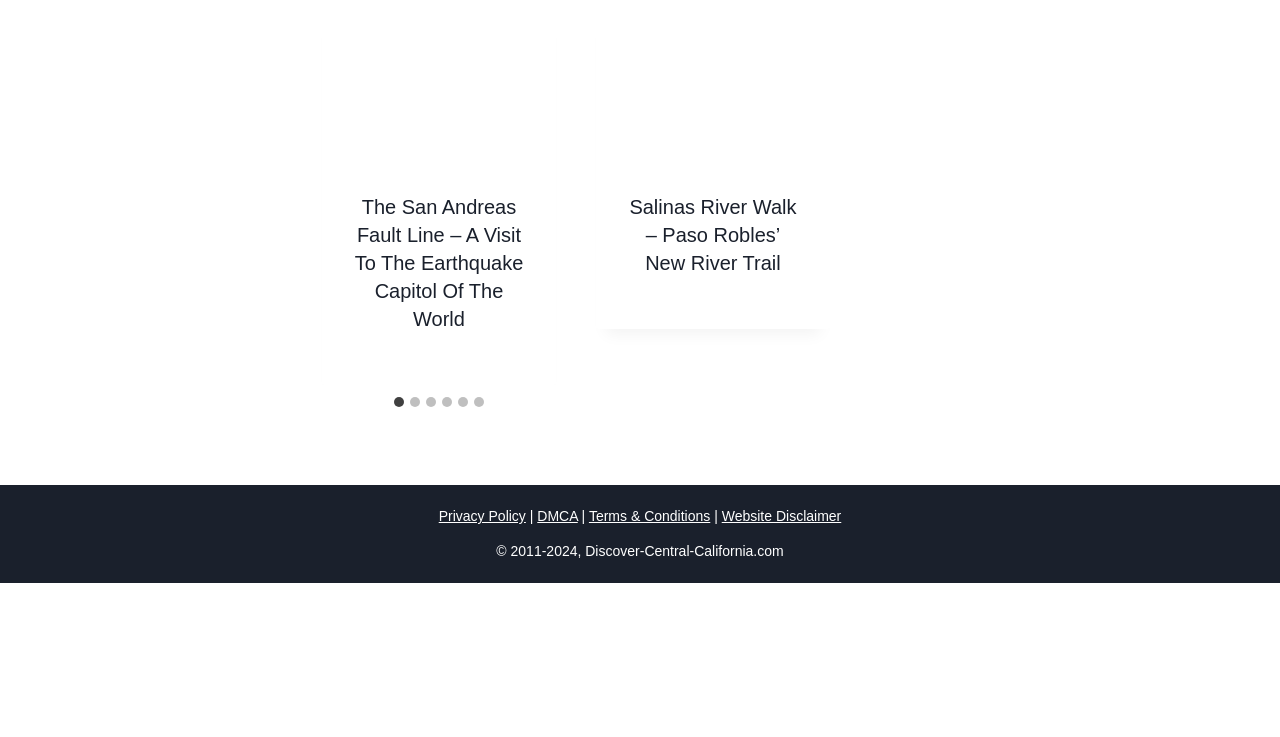Answer the question briefly using a single word or phrase: 
How many links are available in the contentinfo section?

4